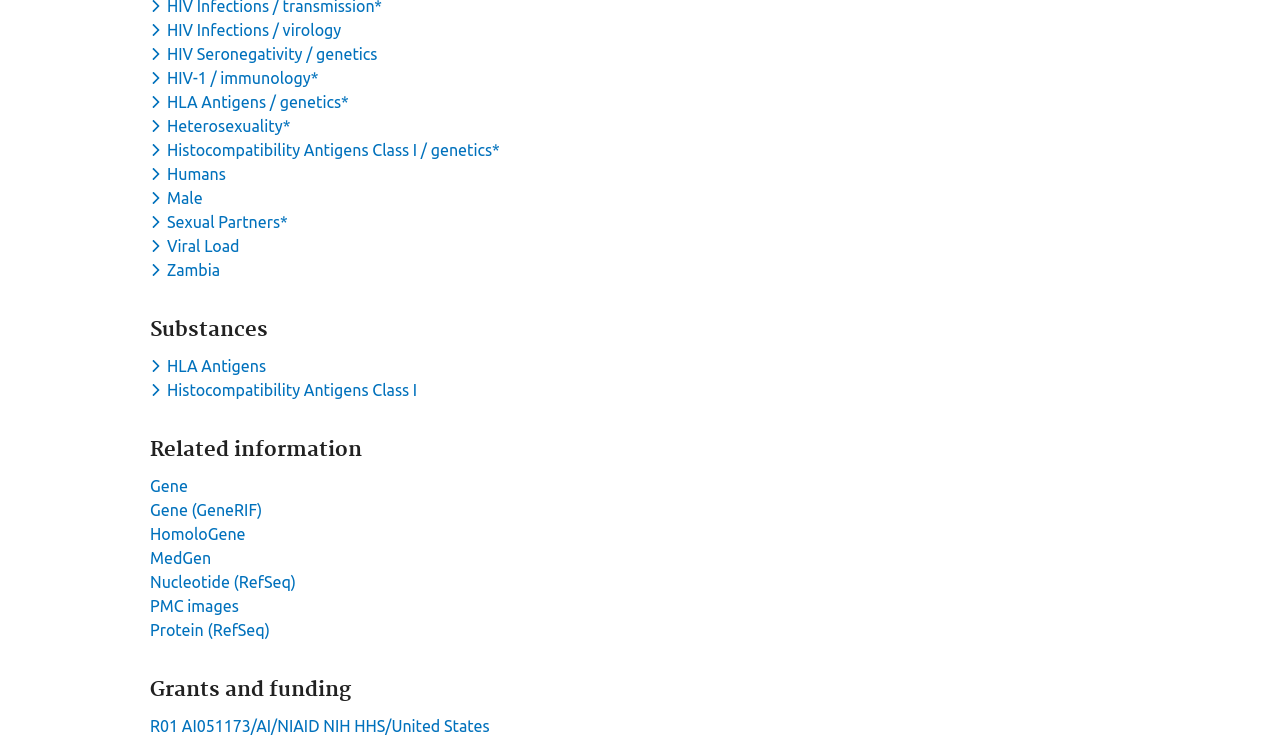Select the bounding box coordinates of the element I need to click to carry out the following instruction: "Check information about HLA Antigens".

[0.117, 0.486, 0.212, 0.51]